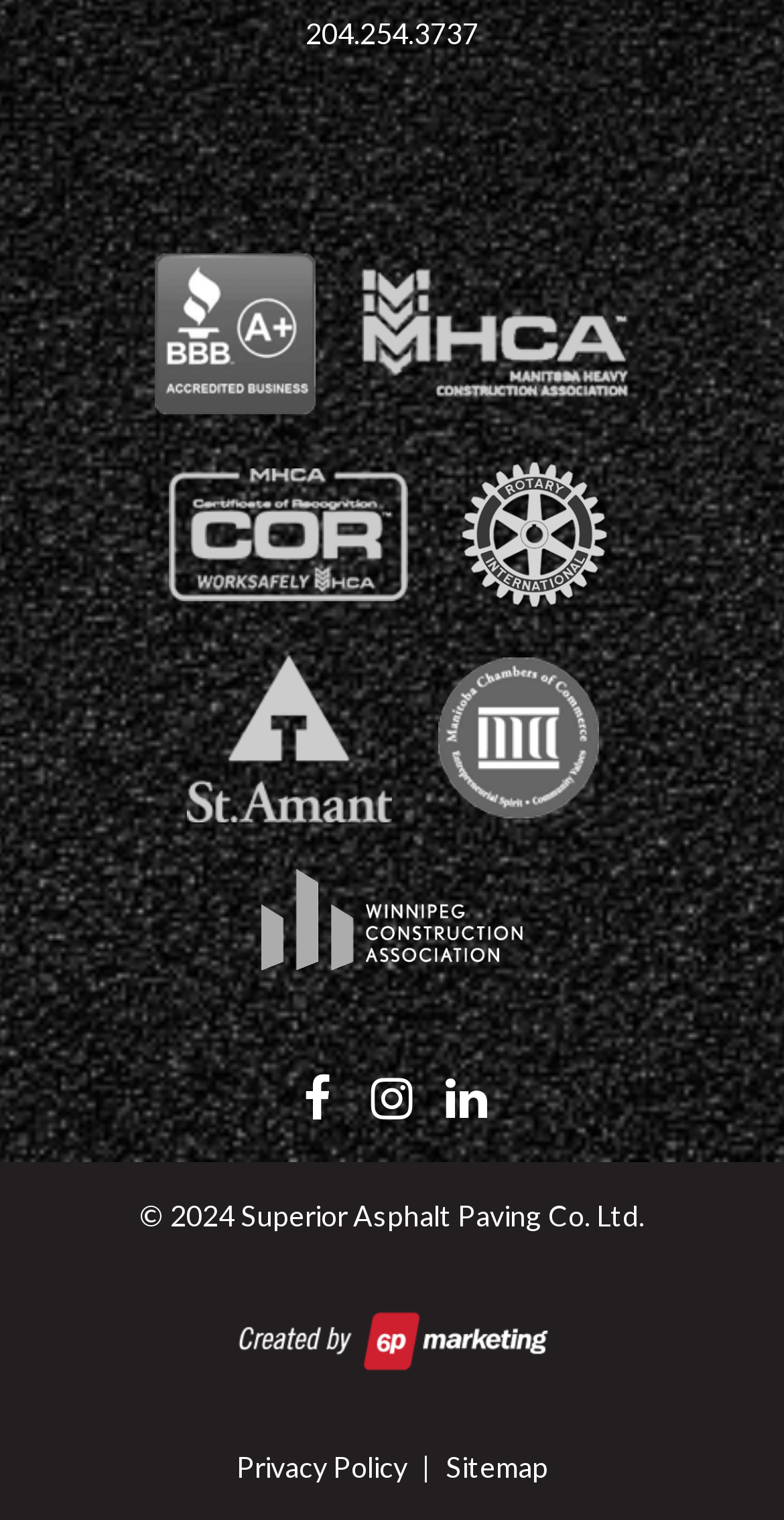Give a succinct answer to this question in a single word or phrase: 
What is the company name mentioned at the bottom?

Superior Asphalt Paving Co. Ltd.